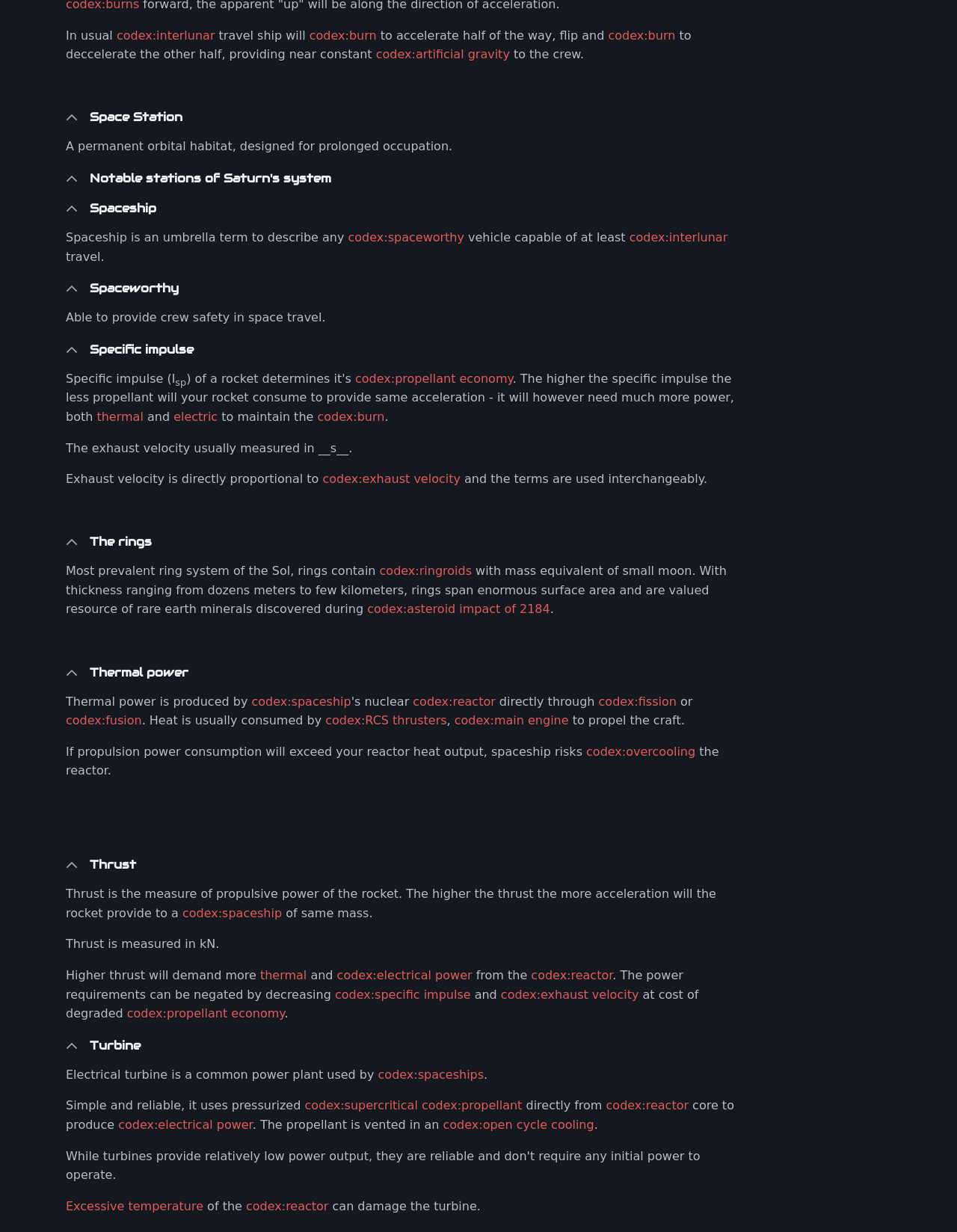What is thermal power used for?
Look at the screenshot and respond with a single word or phrase.

Propulsion